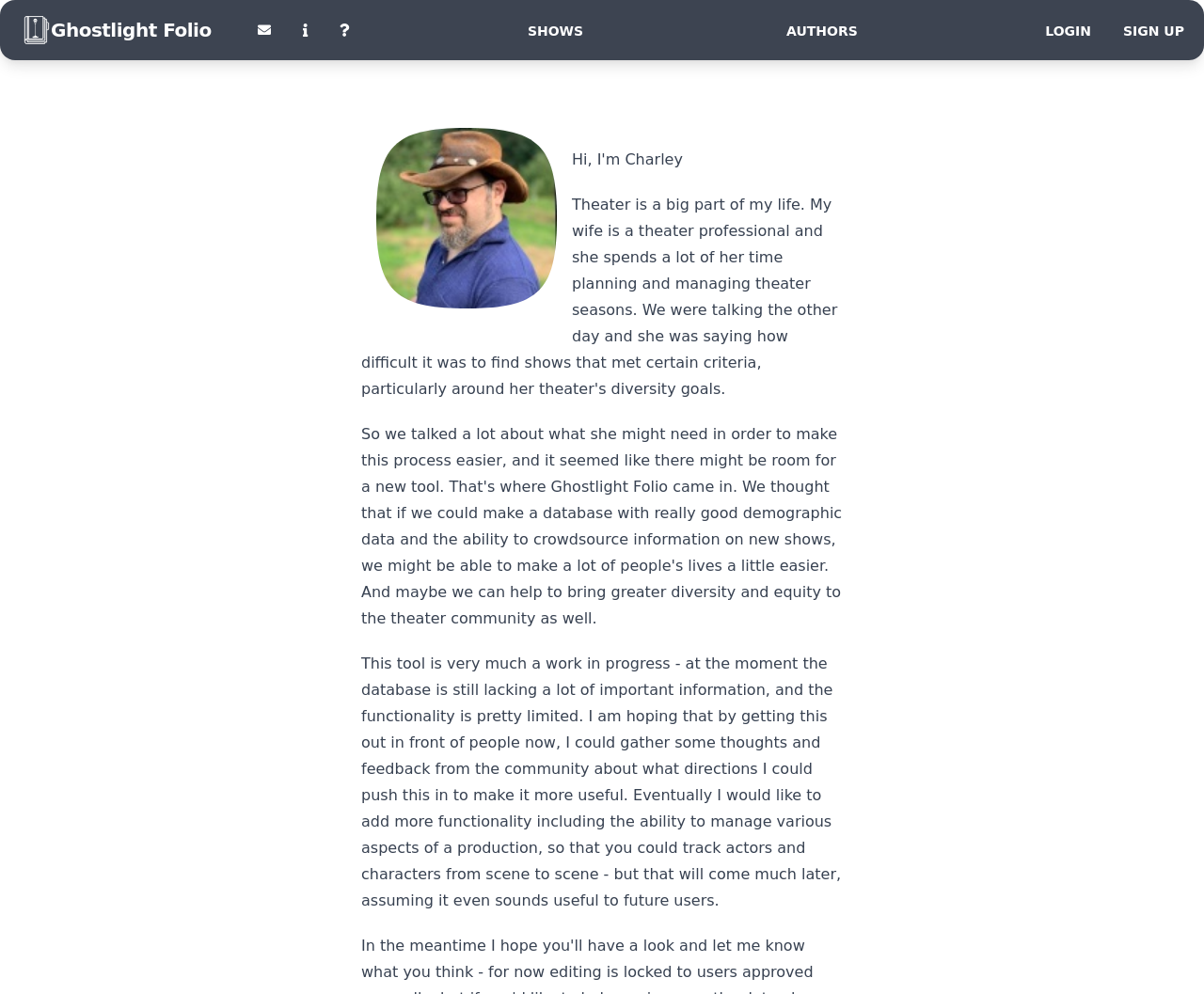Offer a meticulous caption that includes all visible features of the webpage.

The webpage is titled "Ghostlight Folio" and features a prominent image at the top left corner. Below the image, there is a horizontal navigation bar with five links: "Ghostlight Folio", an icon represented by "\uf0e0", another icon represented by "\uf129", an icon represented by "\uf128", "SHOWS", "AUTHORS", "LOGIN", and "SIGN UP", in that order from left to right.

To the right of the navigation bar, there is a larger image that takes up a significant portion of the page. Below this image, there is a block of text that explains the current state of the tool, mentioning that it is a work in progress, lacking important information, and having limited functionality. The text also expresses the hope of gathering feedback from the community to improve the tool and eventually add more features, such as managing production aspects.